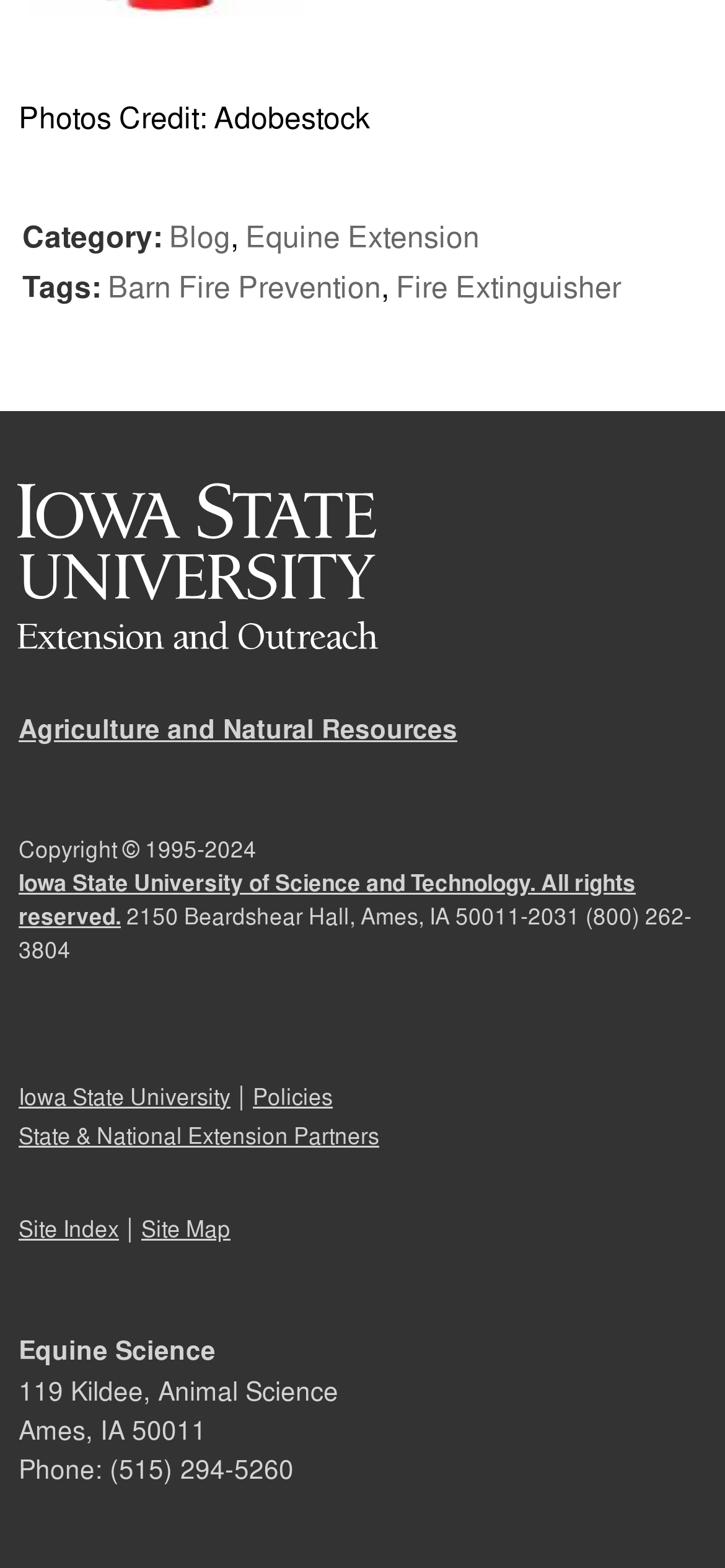Pinpoint the bounding box coordinates of the clickable element needed to complete the instruction: "Click on the 'Blog' link". The coordinates should be provided as four float numbers between 0 and 1: [left, top, right, bottom].

[0.233, 0.137, 0.318, 0.165]